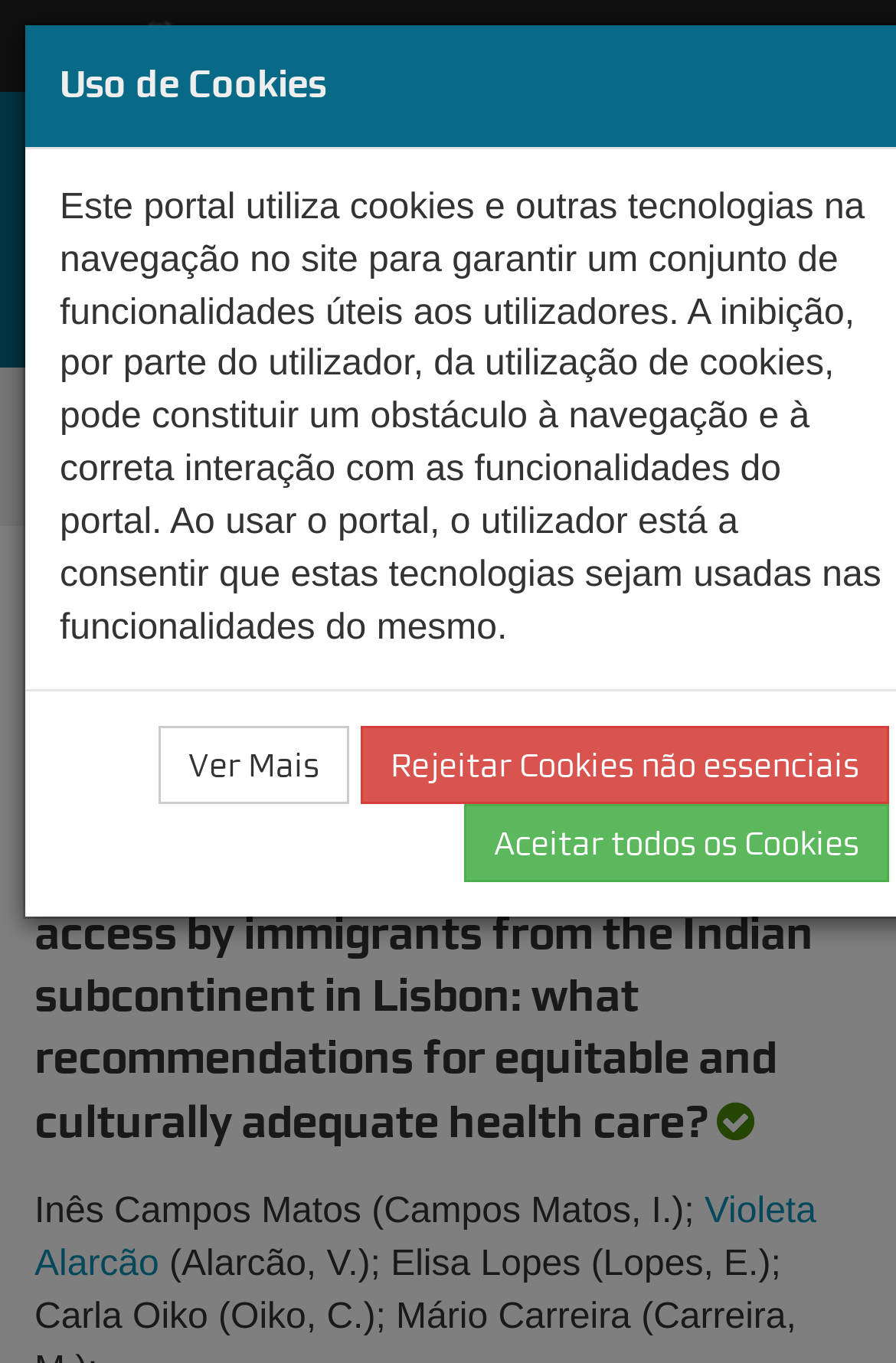What is the name of the institution?
Look at the image and respond with a single word or a short phrase.

ISCTE-IUL